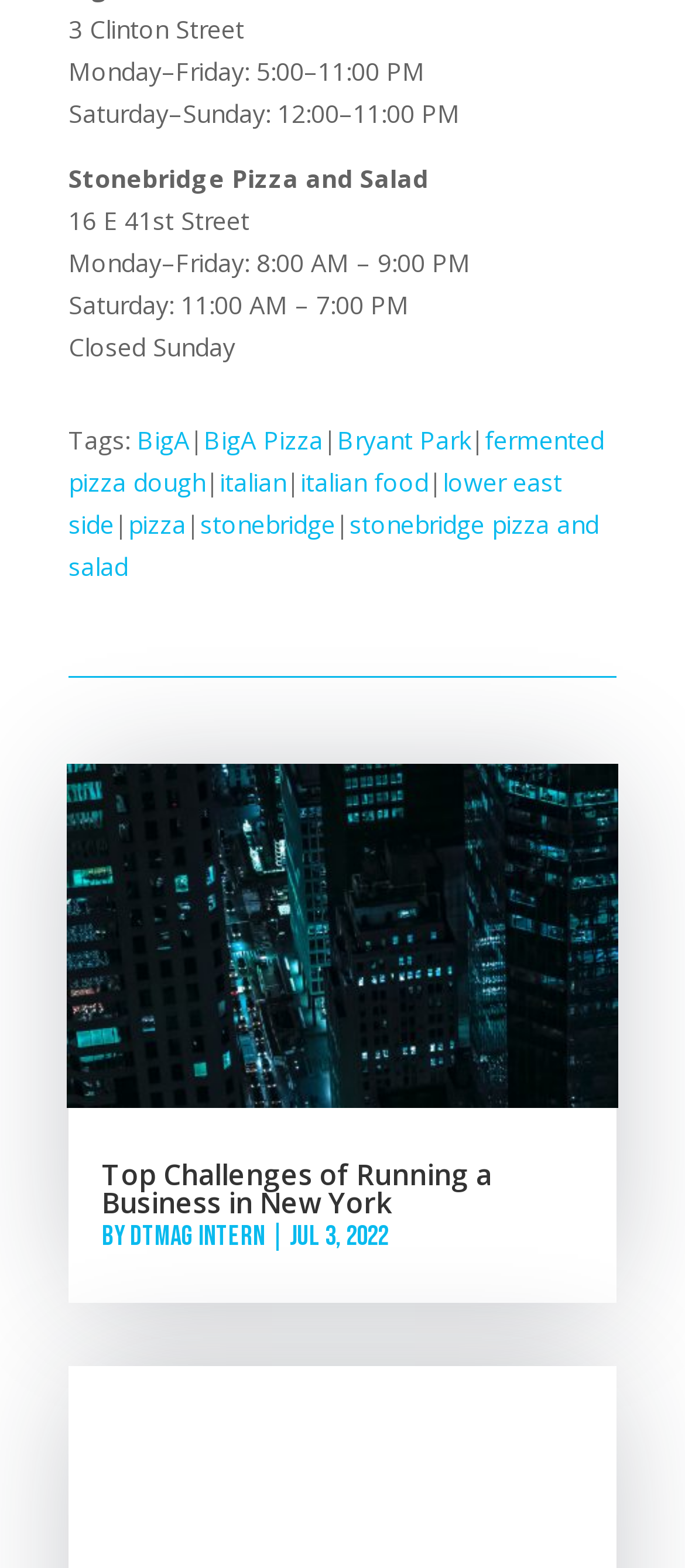Pinpoint the bounding box coordinates for the area that should be clicked to perform the following instruction: "Visit the page of DTMag Intern".

[0.19, 0.778, 0.387, 0.799]